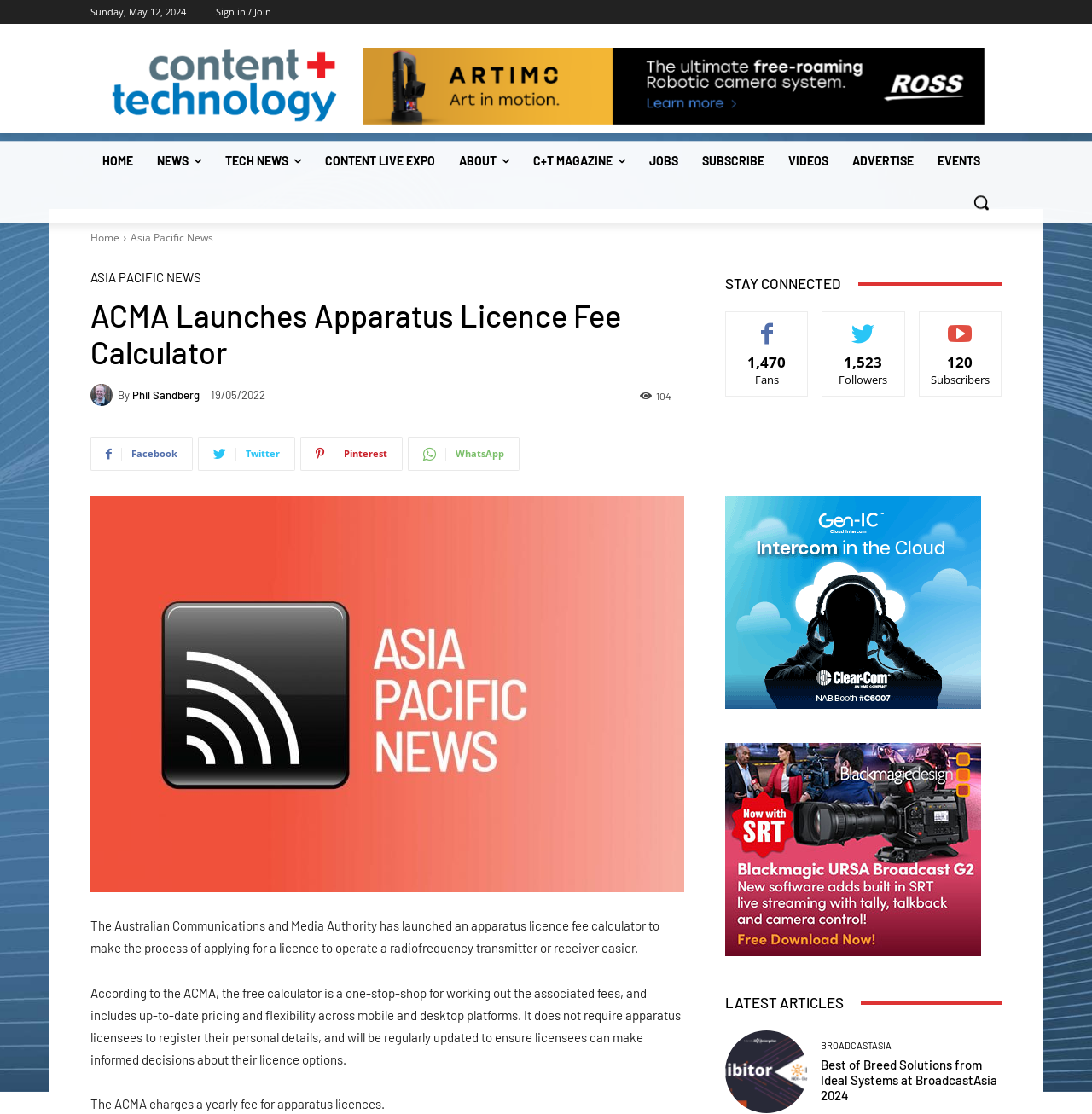Answer the following in one word or a short phrase: 
What is the date of the article?

May 19, 2022